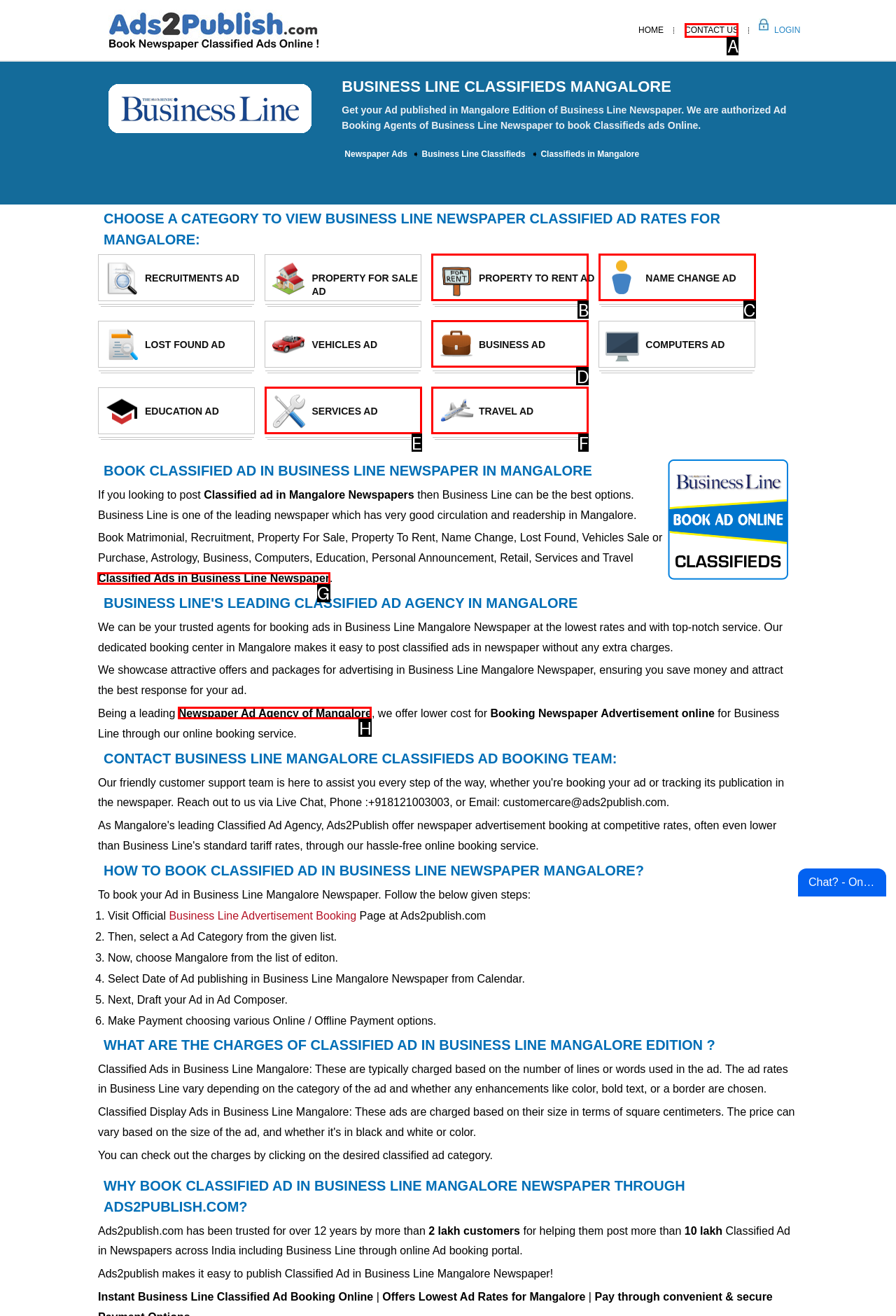To achieve the task: Book Classified Ad in Business Line Newspaper, which HTML element do you need to click?
Respond with the letter of the correct option from the given choices.

G